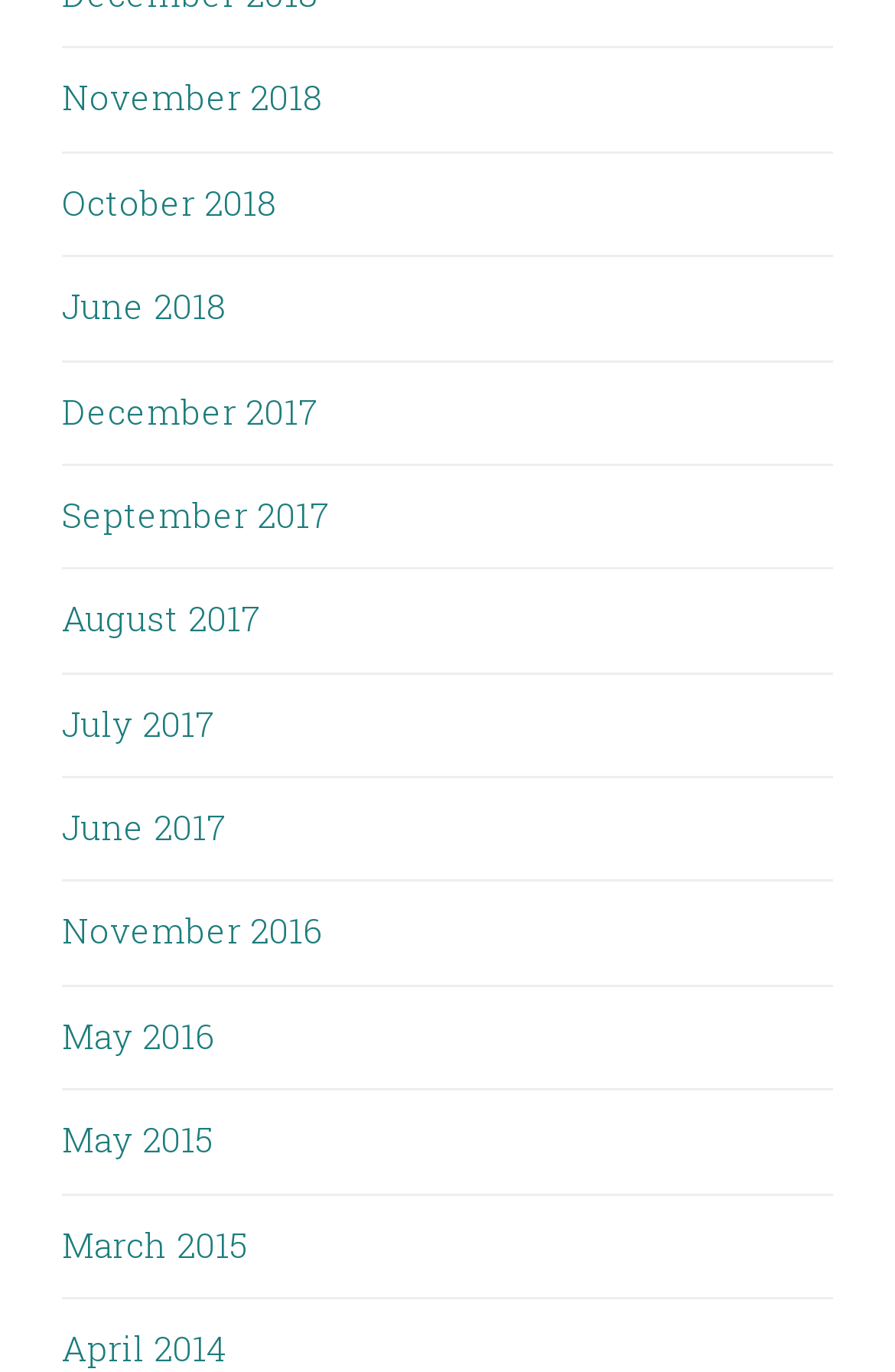Locate the bounding box coordinates of the area you need to click to fulfill this instruction: 'view November 2016'. The coordinates must be in the form of four float numbers ranging from 0 to 1: [left, top, right, bottom].

[0.069, 0.662, 0.362, 0.695]